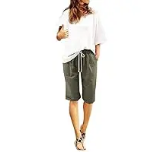What gesture is the woman making with her hand?
Craft a detailed and extensive response to the question.

The caption states that the woman is standing with 'one hand raised in a thumbs-up gesture', which directly answers the question.